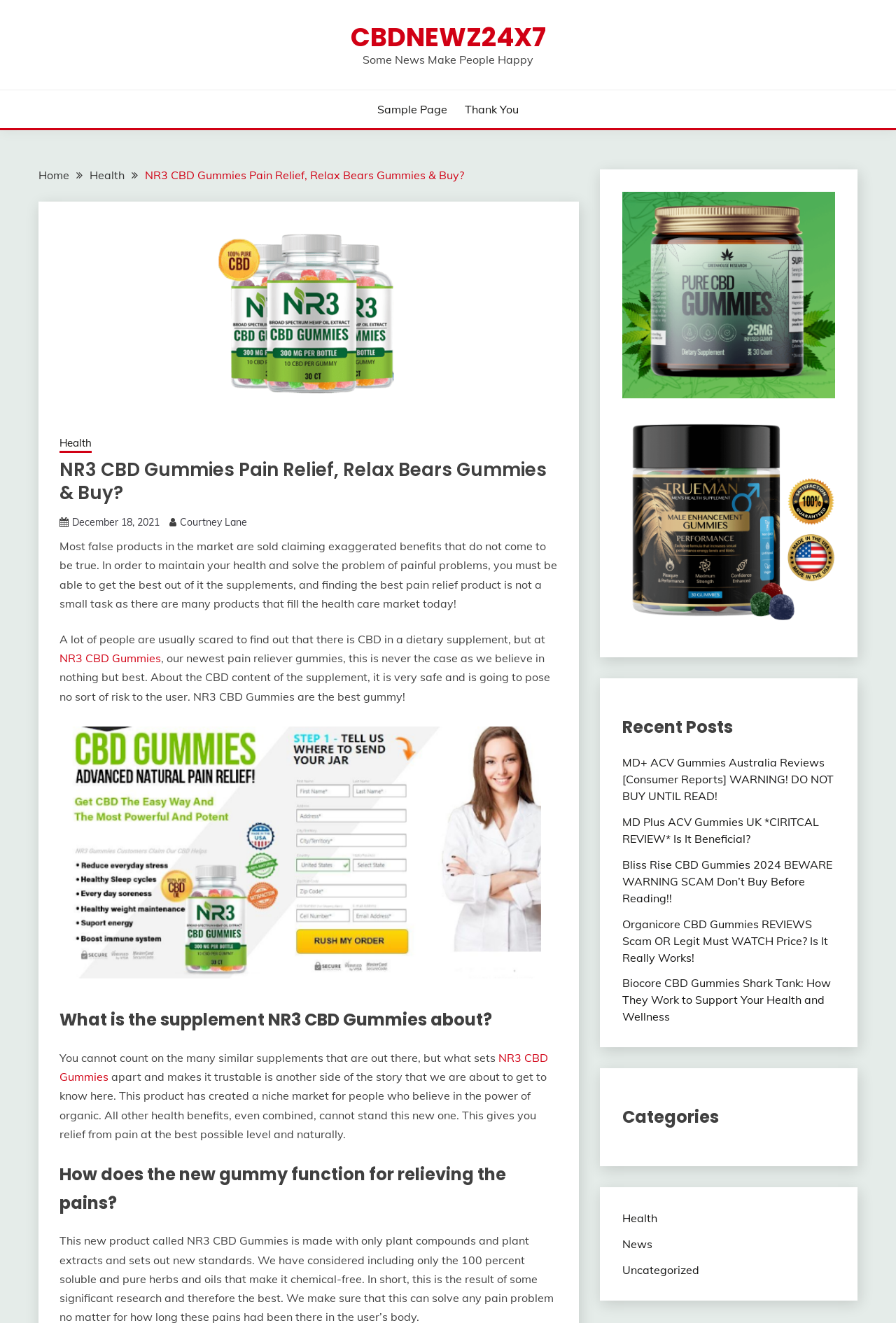Locate the bounding box coordinates of the area that needs to be clicked to fulfill the following instruction: "Check the 'Recent Posts'". The coordinates should be in the format of four float numbers between 0 and 1, namely [left, top, right, bottom].

[0.694, 0.54, 0.932, 0.559]